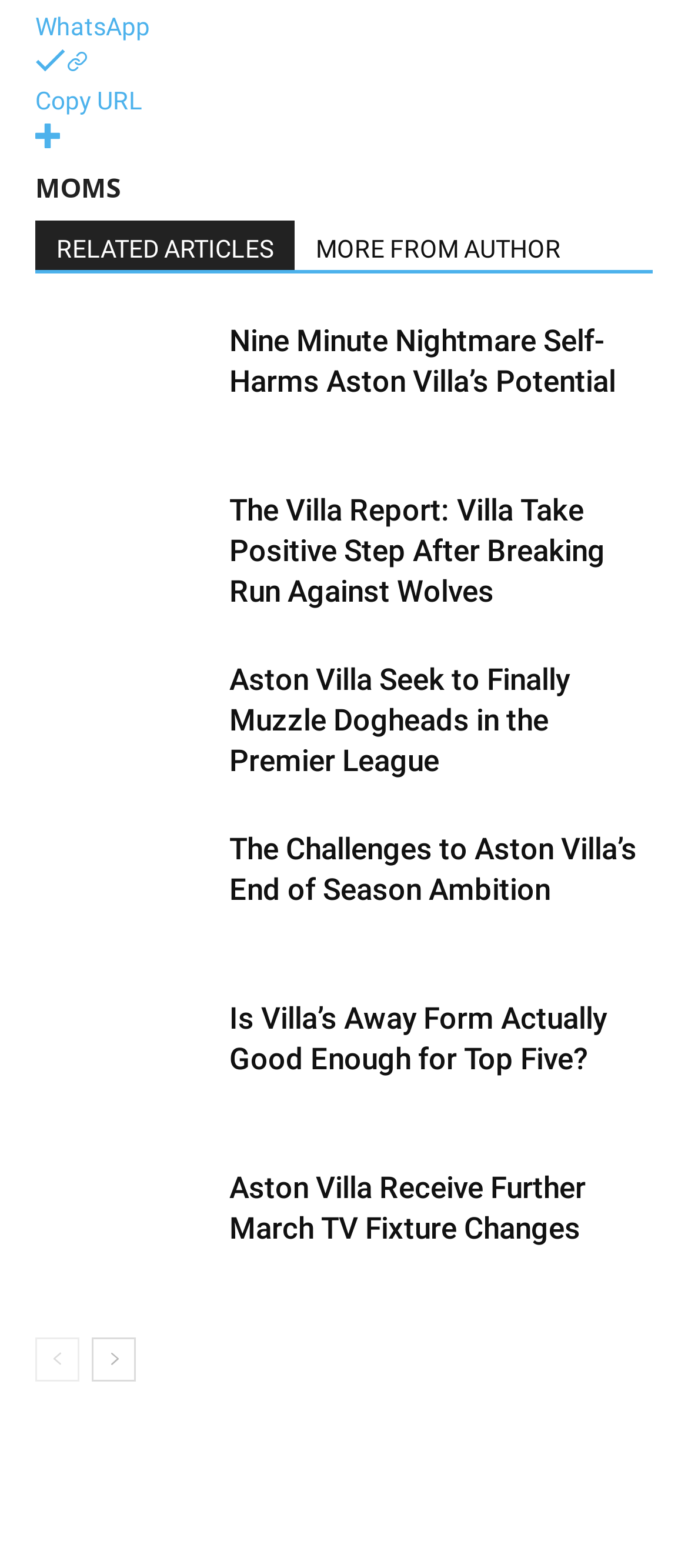Predict the bounding box for the UI component with the following description: "Copy URL".

[0.051, 0.029, 0.949, 0.077]